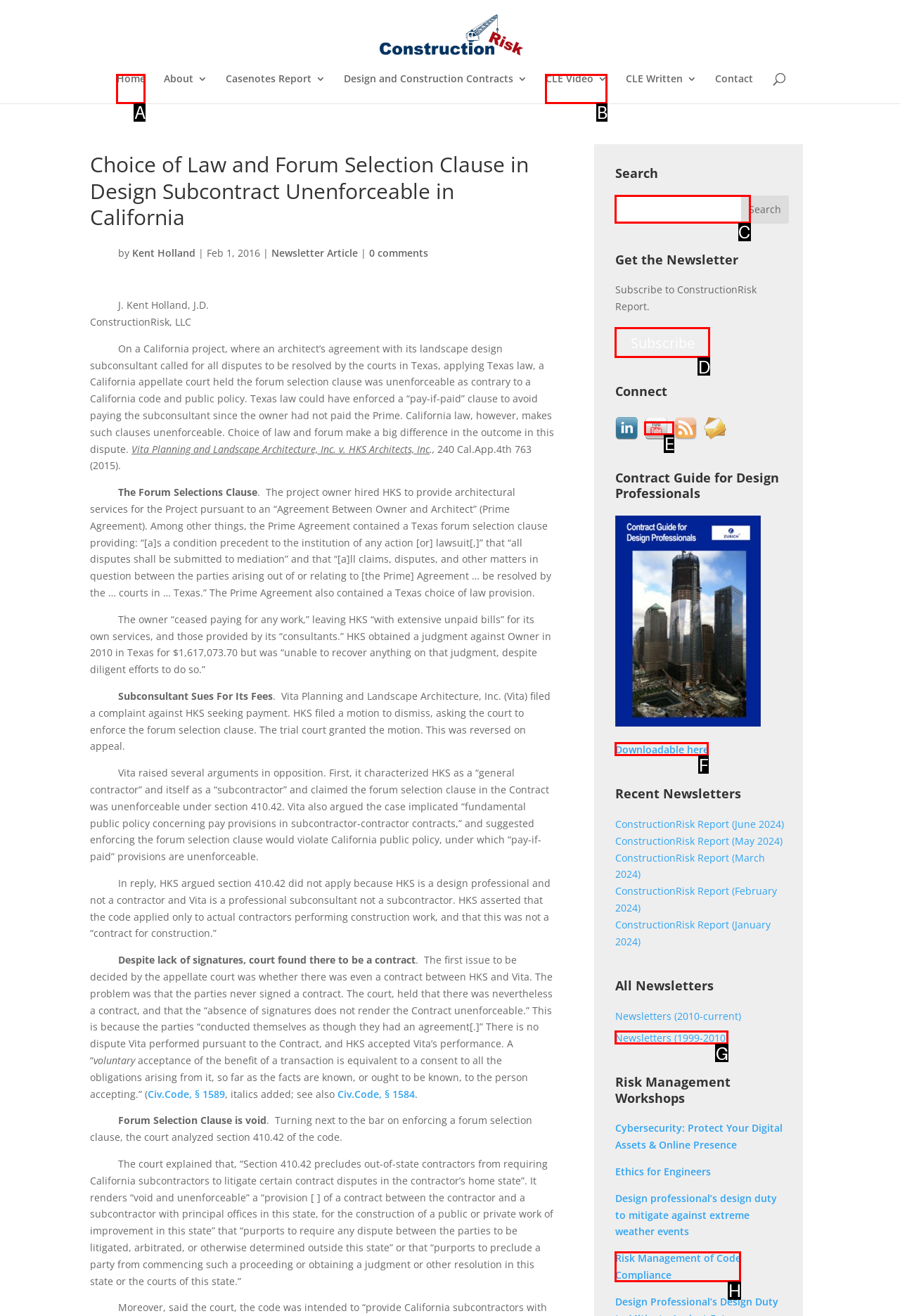Indicate which HTML element you need to click to complete the task: Subscribe to the newsletter. Provide the letter of the selected option directly.

D